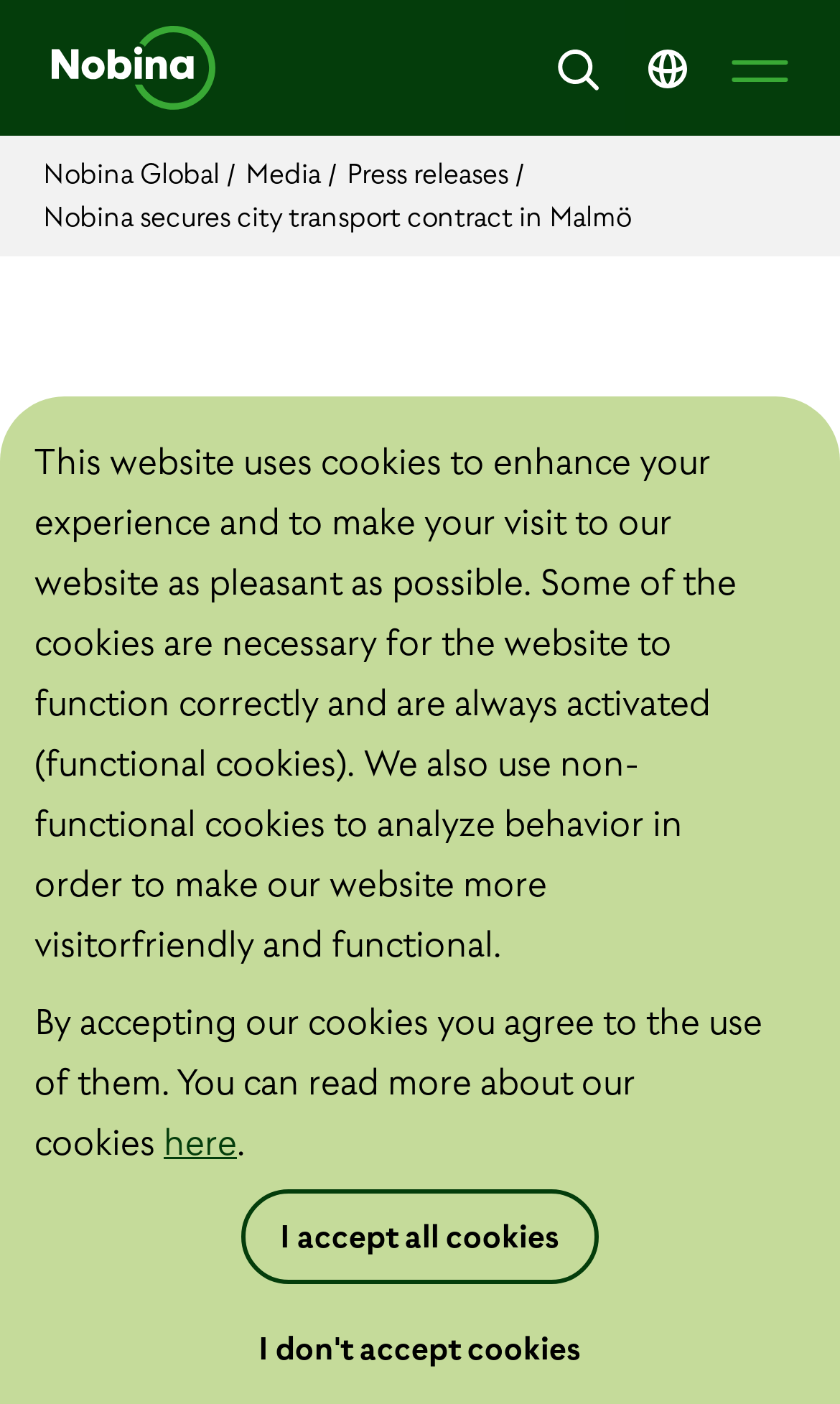How many buttons are in the top navigation menu? Please answer the question using a single word or phrase based on the image.

3